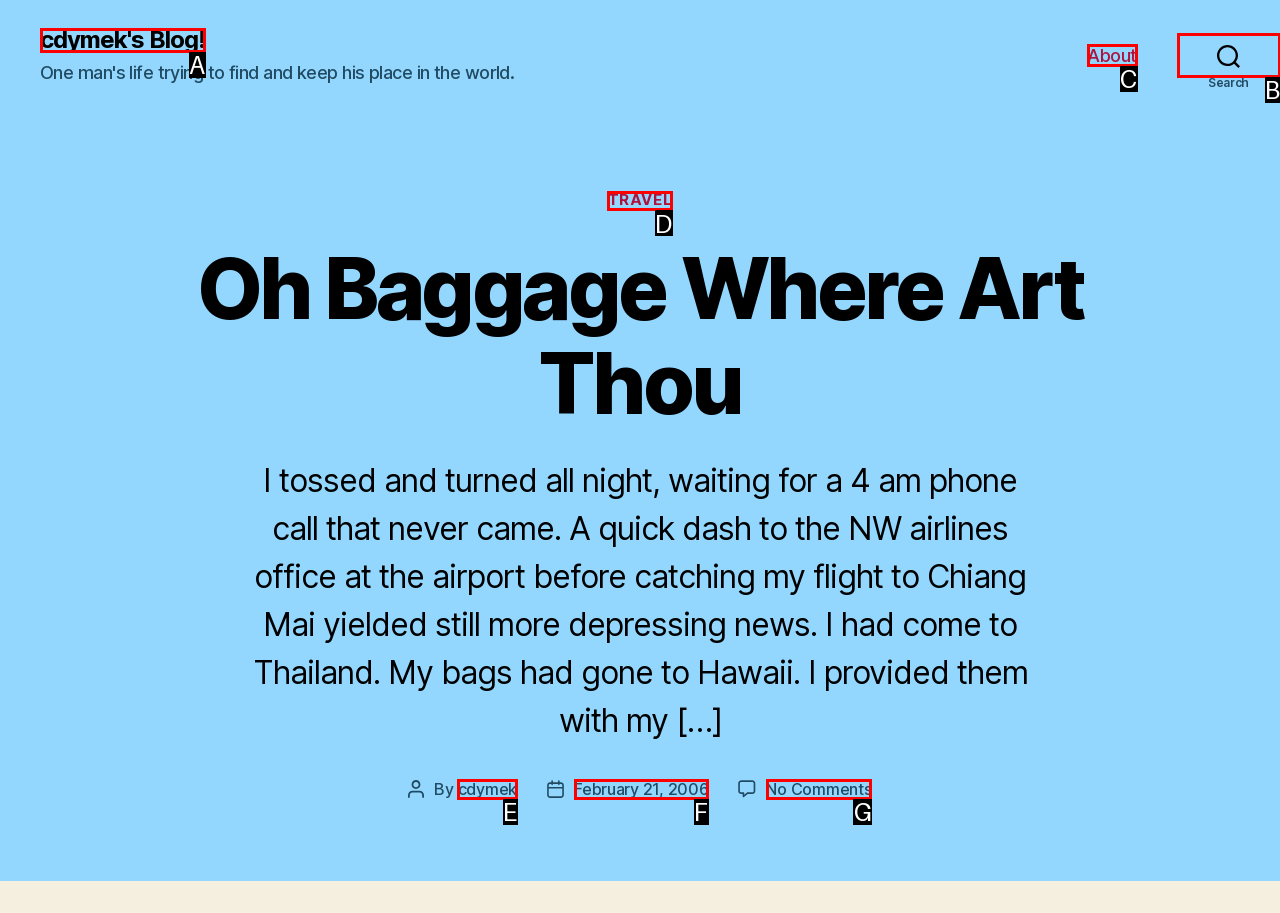Match the following description to a UI element: February 21, 2006
Provide the letter of the matching option directly.

F